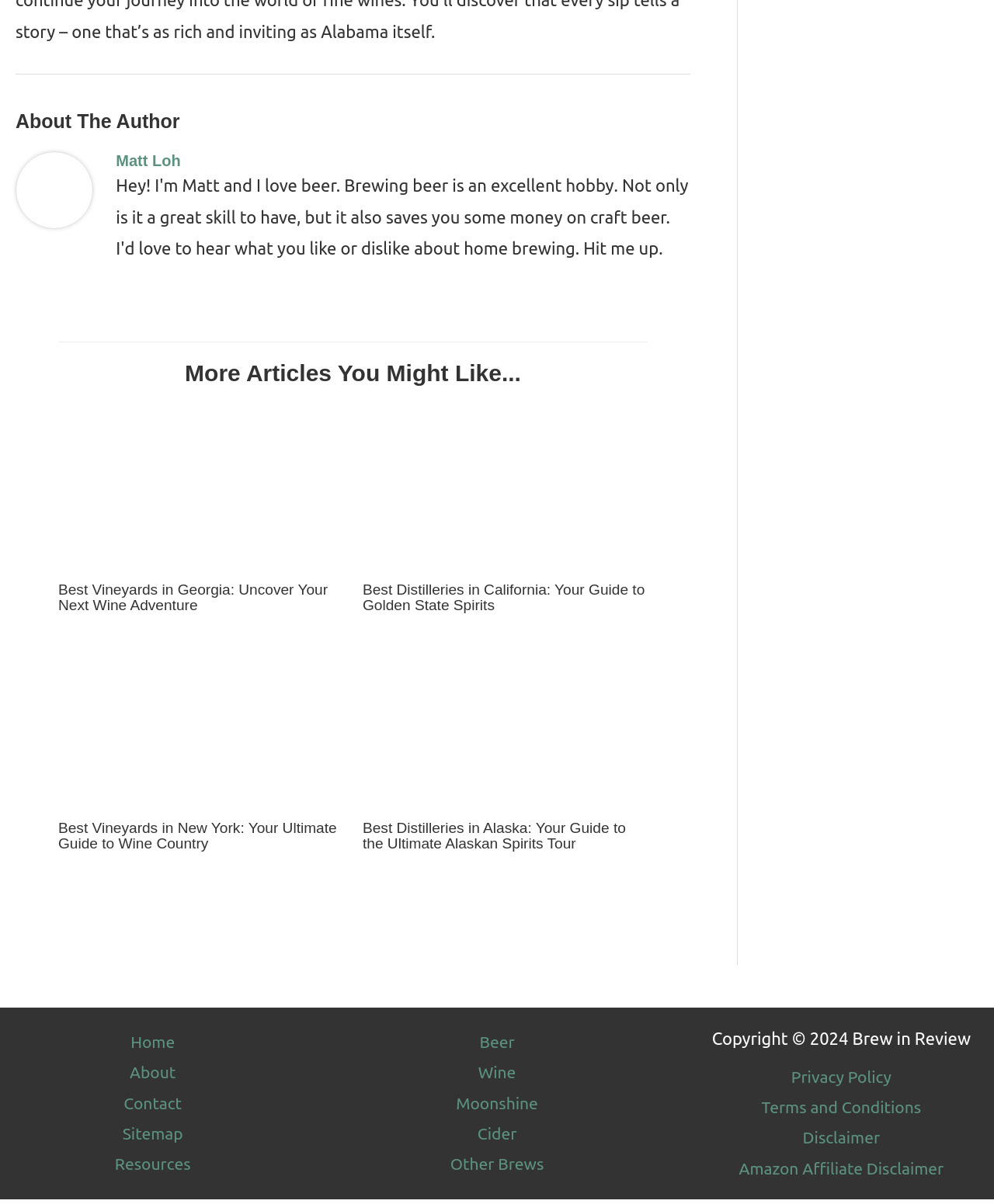From the details in the image, provide a thorough response to the question: How many articles are listed under 'More Articles You Might Like...'?

The 'More Articles You Might Like...' section contains four article elements with bounding box coordinates [0.059, 0.335, 0.345, 0.517], [0.365, 0.335, 0.652, 0.517], [0.059, 0.534, 0.345, 0.716], and [0.365, 0.534, 0.652, 0.716]. Each article element contains a link to a different article.